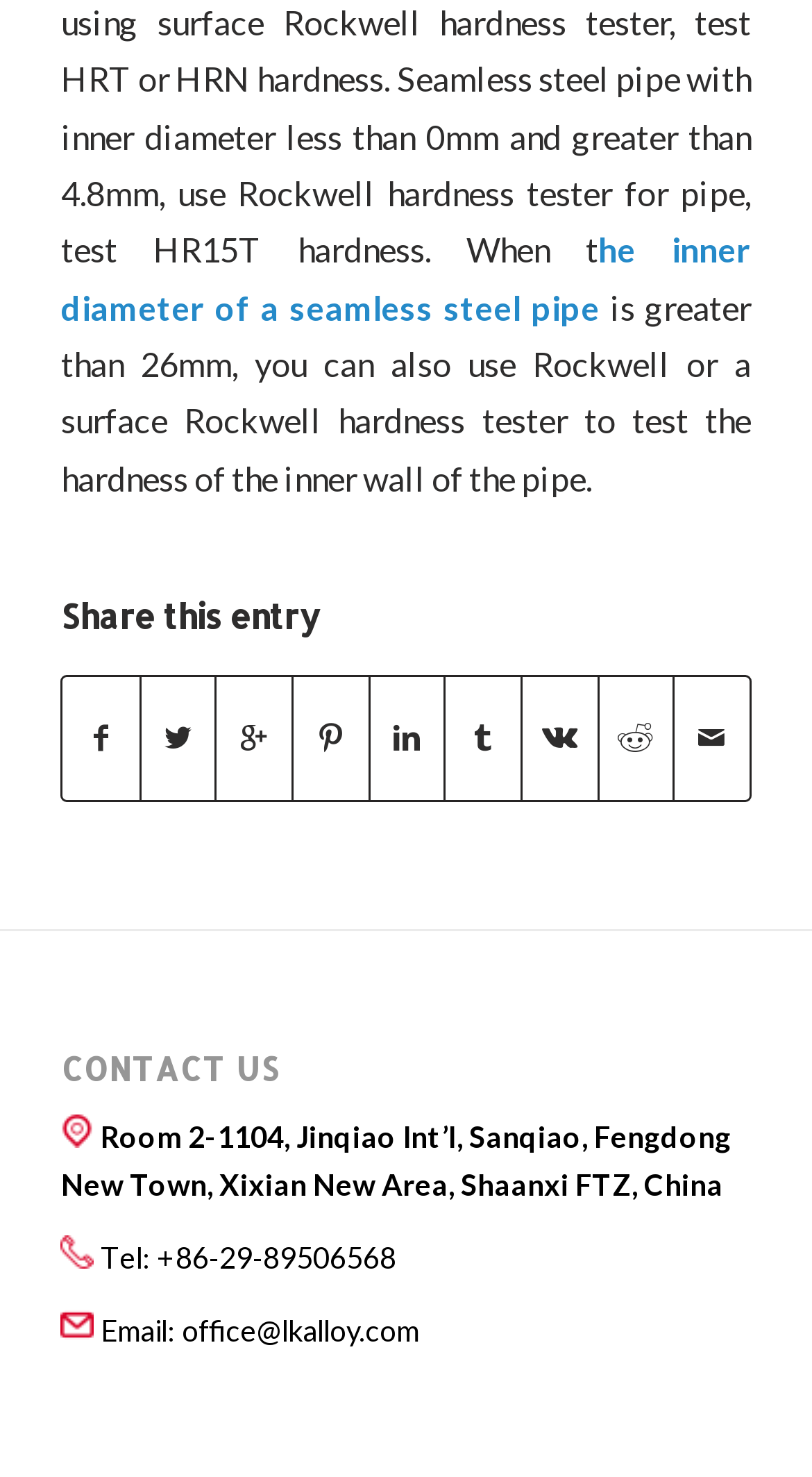What is the company's phone number?
Please provide a comprehensive and detailed answer to the question.

The contact information section of the webpage lists the phone number as +86-29-89506568, which can be used to reach out to the company.